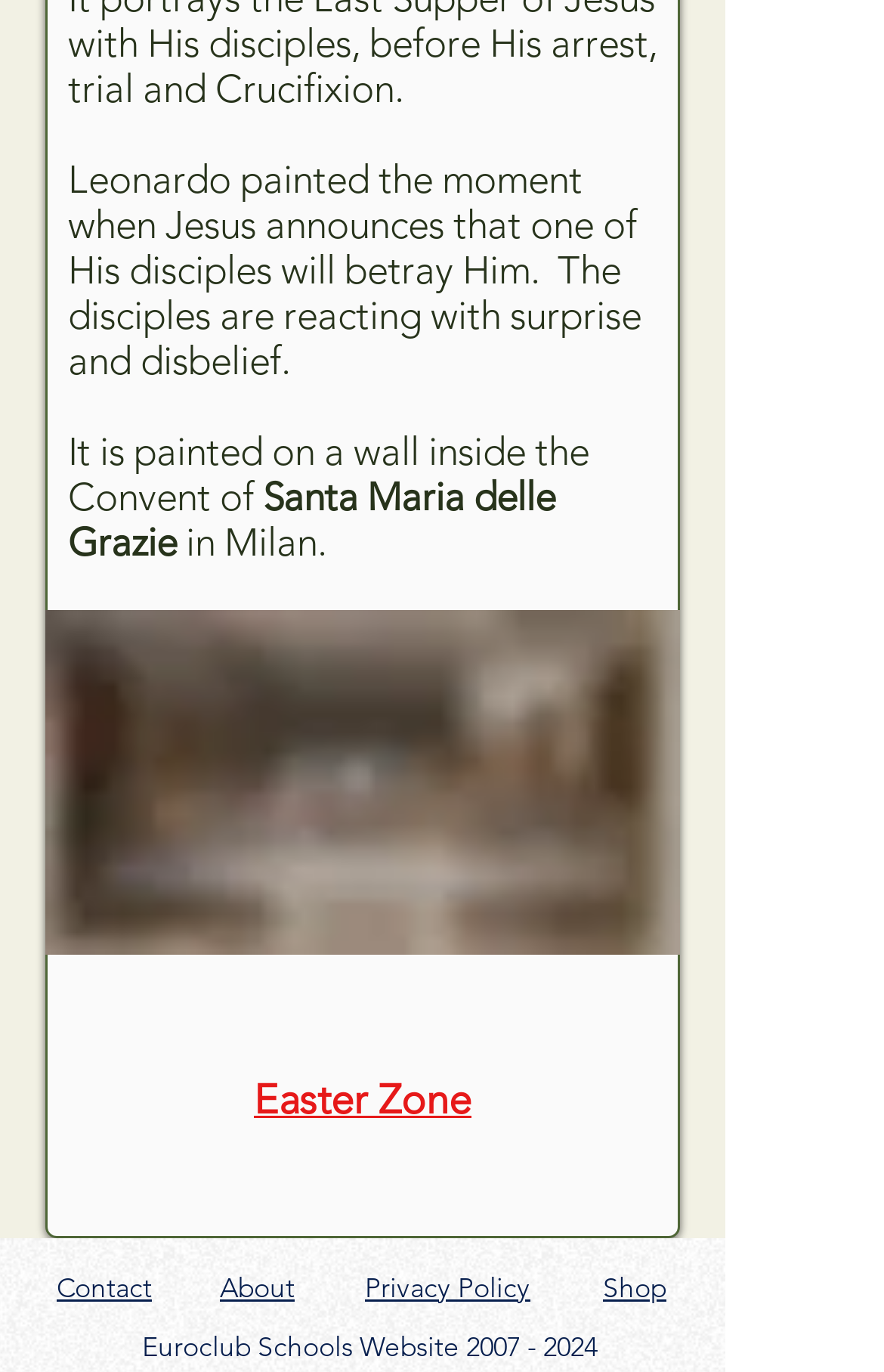Where is the painting located?
Look at the screenshot and give a one-word or phrase answer.

Santa Maria delle Grazie in Milan